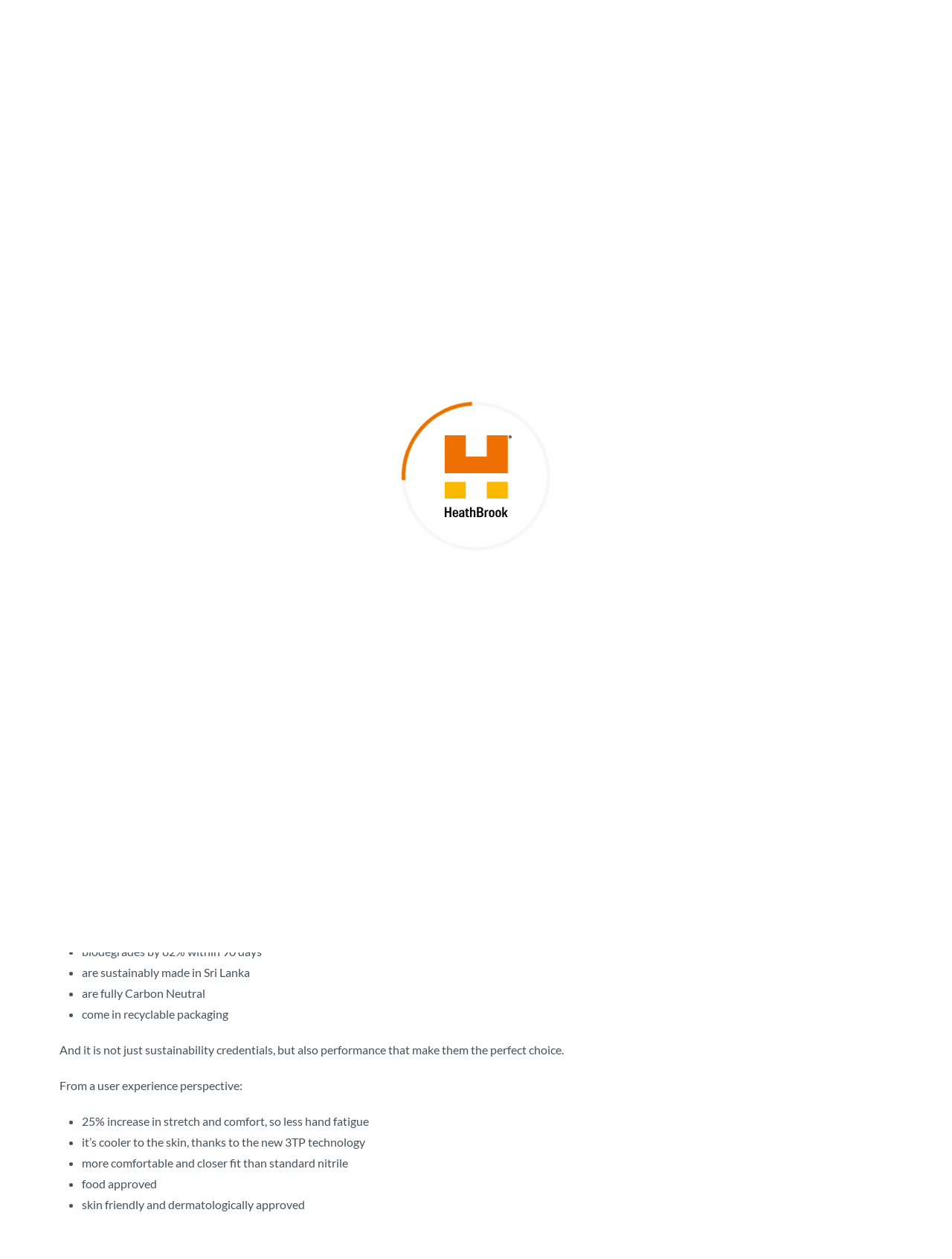Find the bounding box coordinates of the element's region that should be clicked in order to follow the given instruction: "Click the 'Shop' button". The coordinates should consist of four float numbers between 0 and 1, i.e., [left, top, right, bottom].

[0.719, 0.0, 0.922, 0.047]